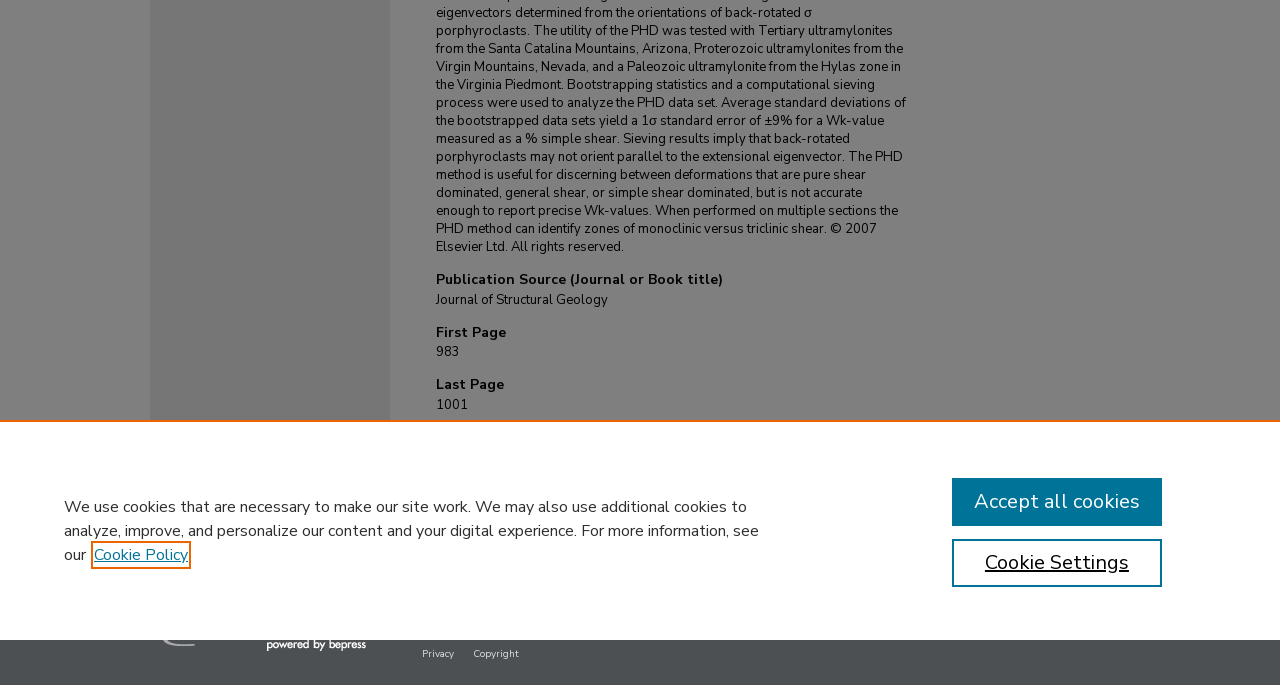Locate the UI element described by Accept all cookies in the provided webpage screenshot. Return the bounding box coordinates in the format (top-left x, top-left y, bottom-right x, bottom-right y), ensuring all values are between 0 and 1.

[0.744, 0.698, 0.908, 0.768]